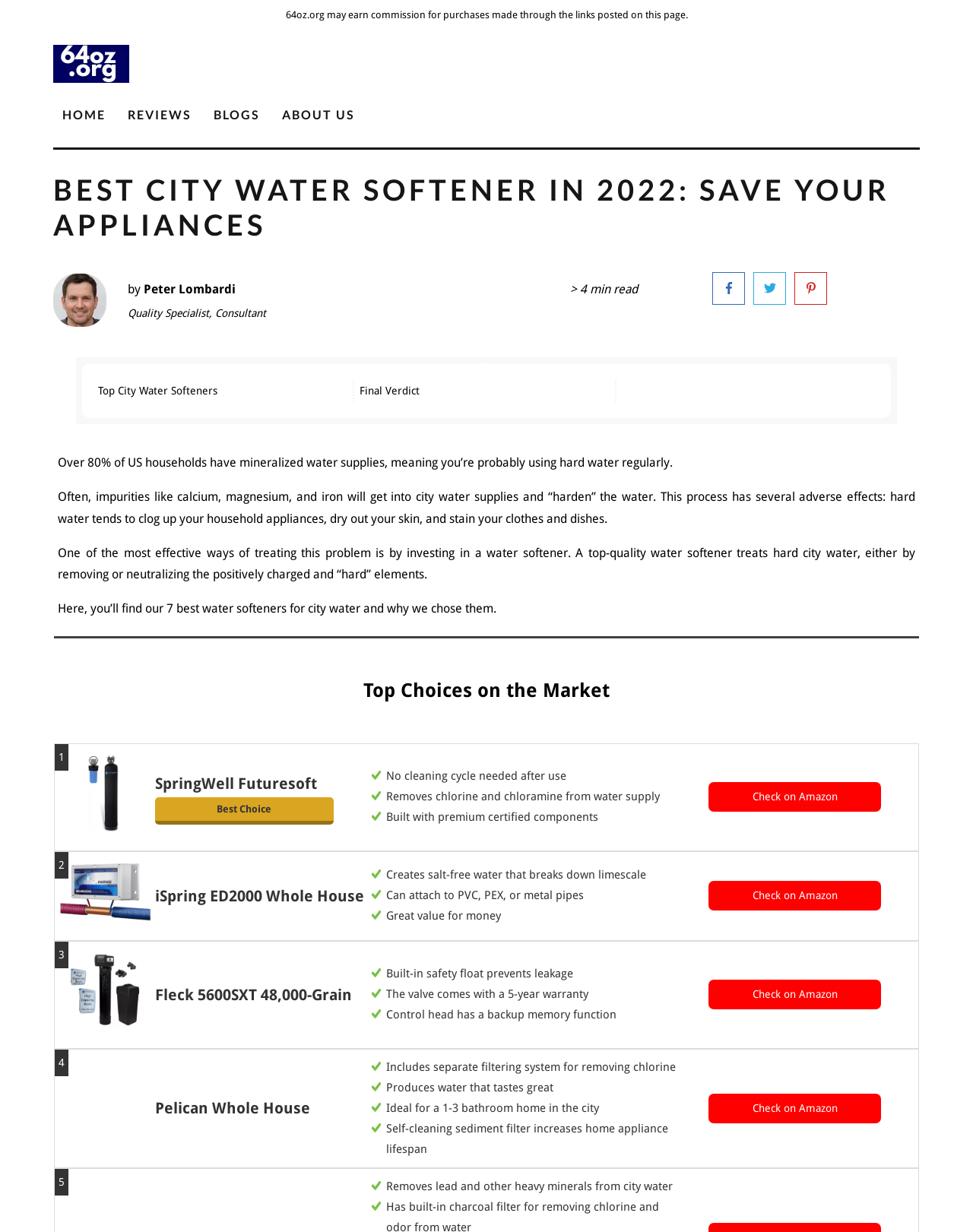What is the purpose of the webpage?
Using the image, give a concise answer in the form of a single word or short phrase.

Water softener reviews